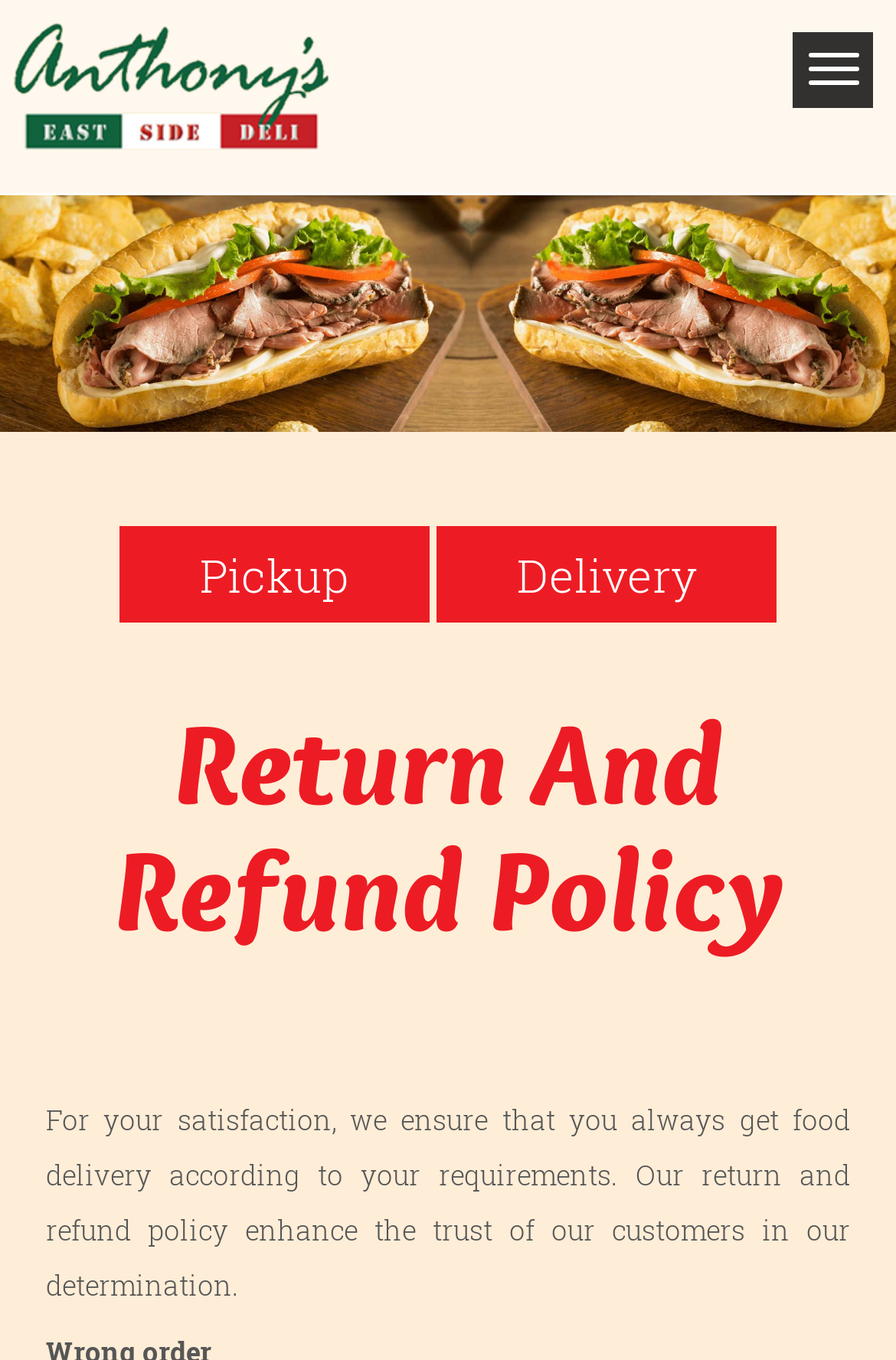Provide your answer in one word or a succinct phrase for the question: 
What is the purpose of the return and refund policy?

To enhance customer trust